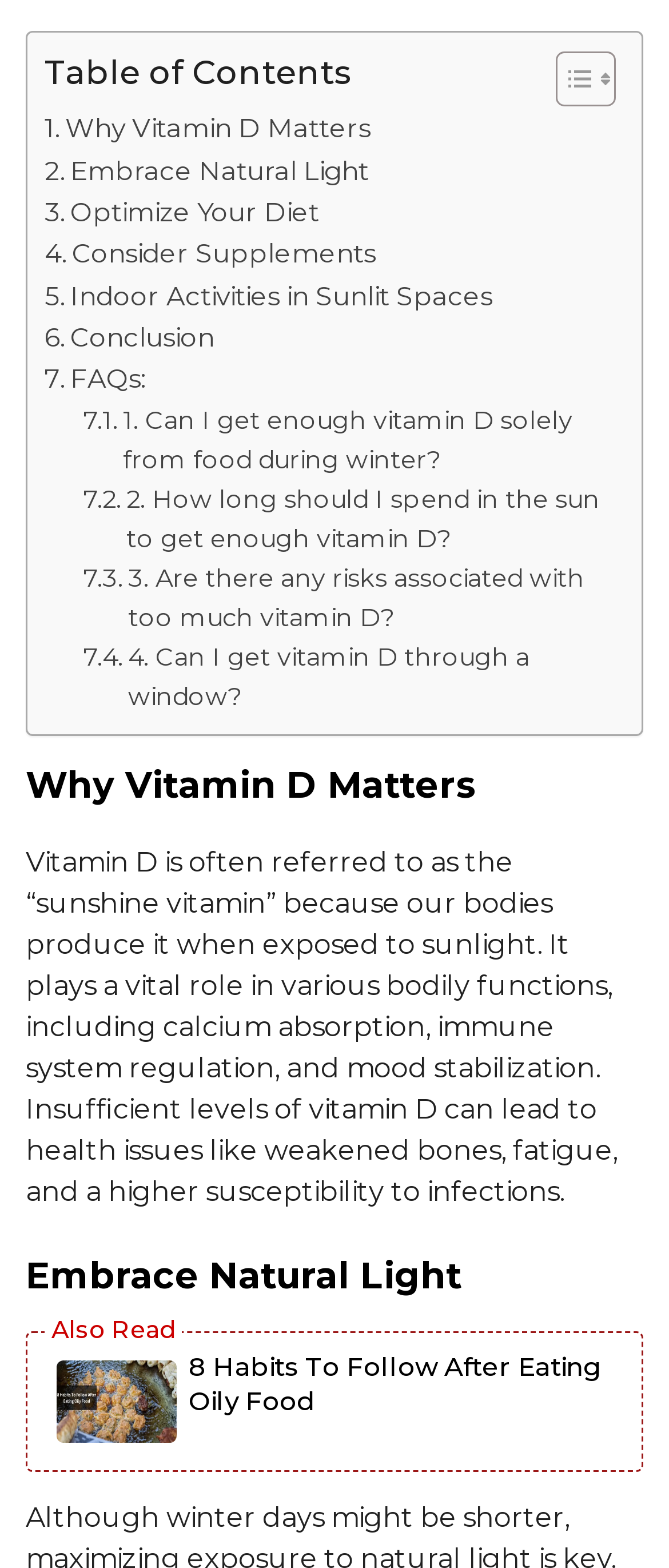Respond with a single word or phrase to the following question: What is the title of the first section?

Why Vitamin D Matters